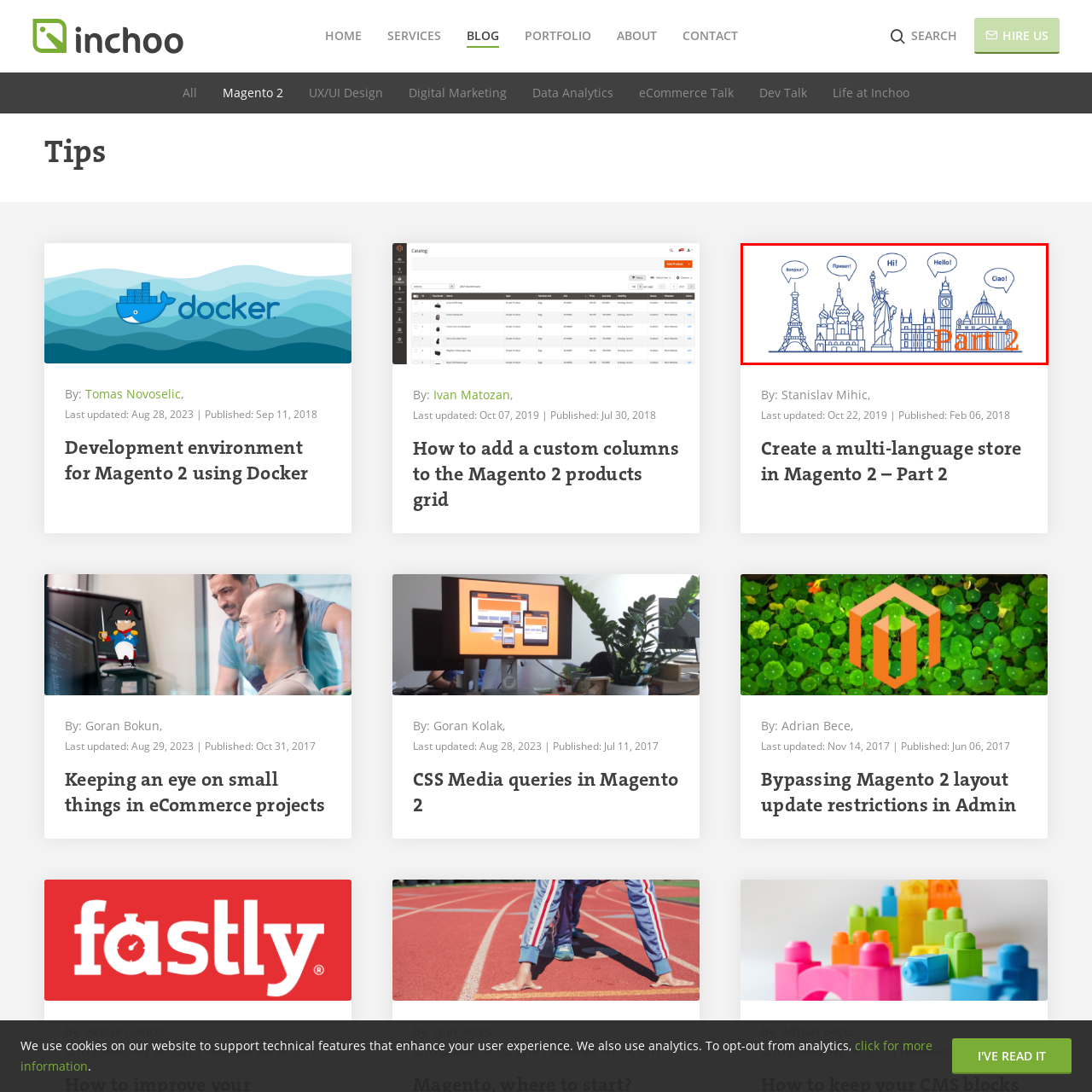Carefully inspect the area of the image highlighted by the red box and deliver a detailed response to the question below, based on your observations: How many landmarks are prominently displayed in the image?

The image features five iconic landmarks from various cities around the world, including the Eiffel Tower of Paris, the colorful onion domes of St. Basil's Cathedral in Moscow, the Statue of Liberty from New York City, the famous clock tower known as Big Ben in London, and the grand dome of St. Peter's Basilica in Vatican City.